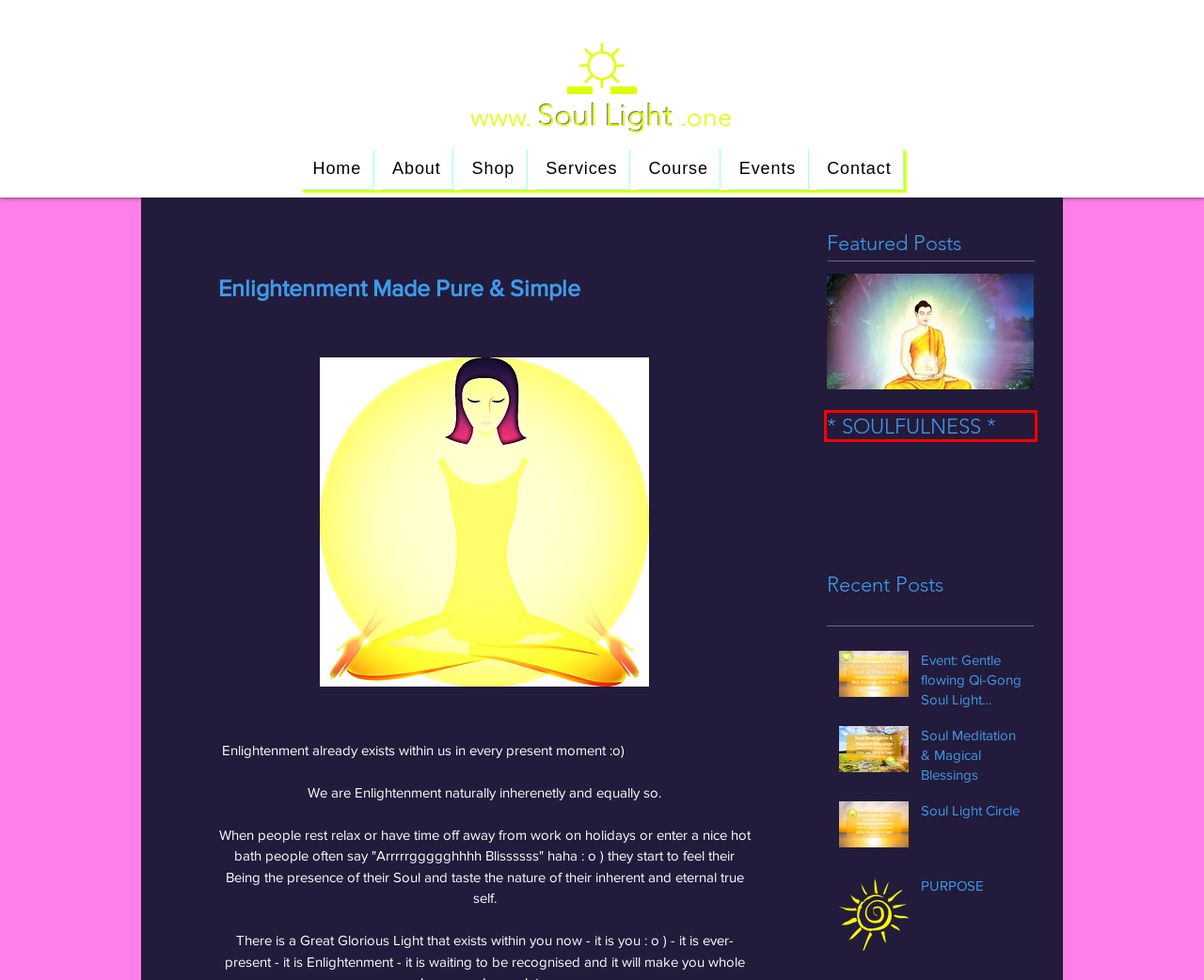Given a webpage screenshot with a red bounding box around a UI element, choose the webpage description that best matches the new webpage after clicking the element within the bounding box. Here are the candidates:
A. Home | Soul Light.one
B. * SOULFULNESS *
C. Soul Meditation & Magical Blessings
D. Event: Gentle flowing Qi-Gong Soul Light Meditation
E. Shop | Soul Light.one
F. Services | Soul Light.one
G. About | Soul Light.one
H. CONTACT SoulLight.one | Soul Awakening | Enlightenment | Healing | Well-being | Mindfulness

B